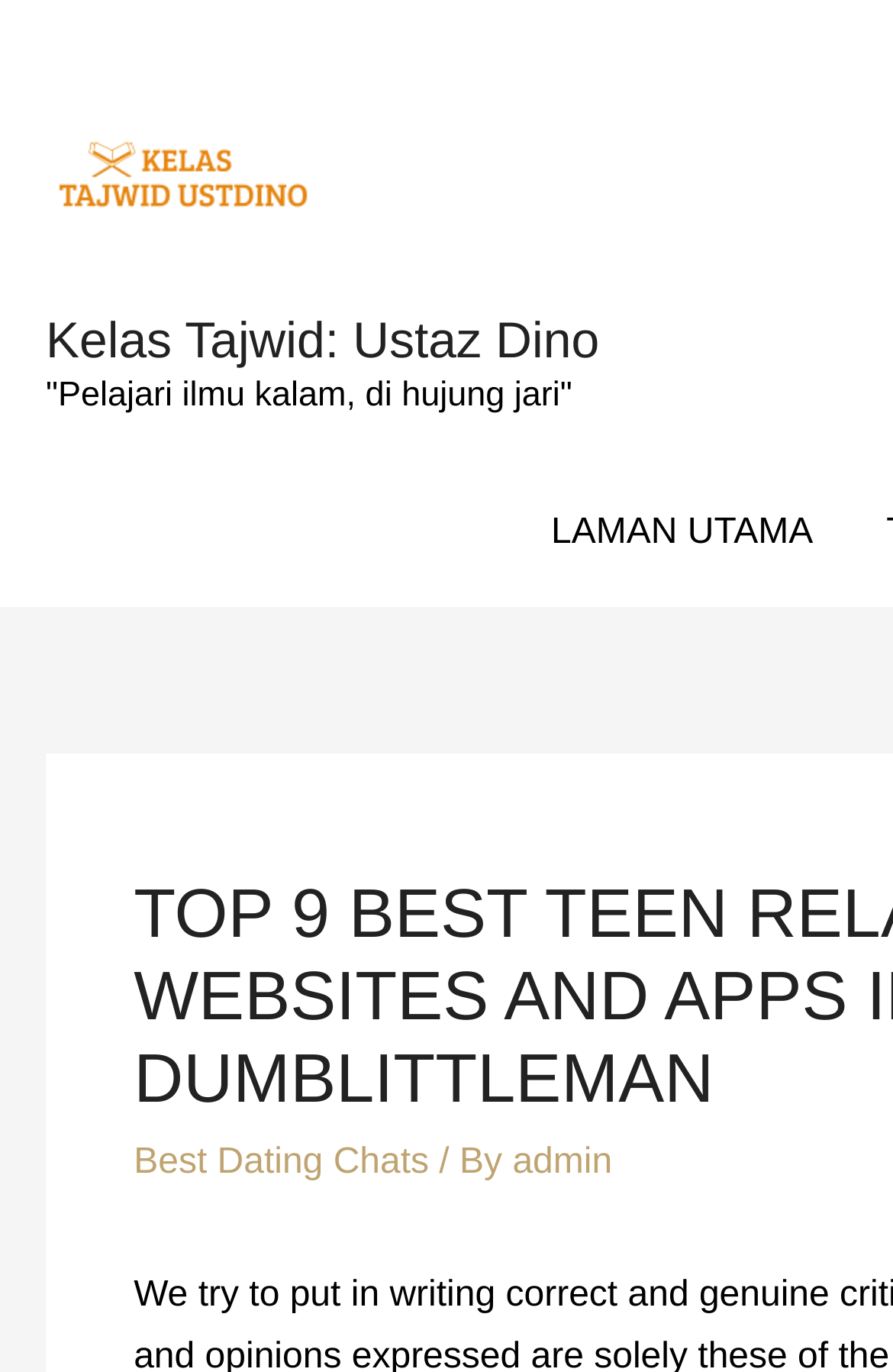What is the text above the second 'Kelas Tajwid: Ustaz Dino' link?
Answer the question with a single word or phrase by looking at the picture.

Pelajari ilmu kalam, di hujung jari